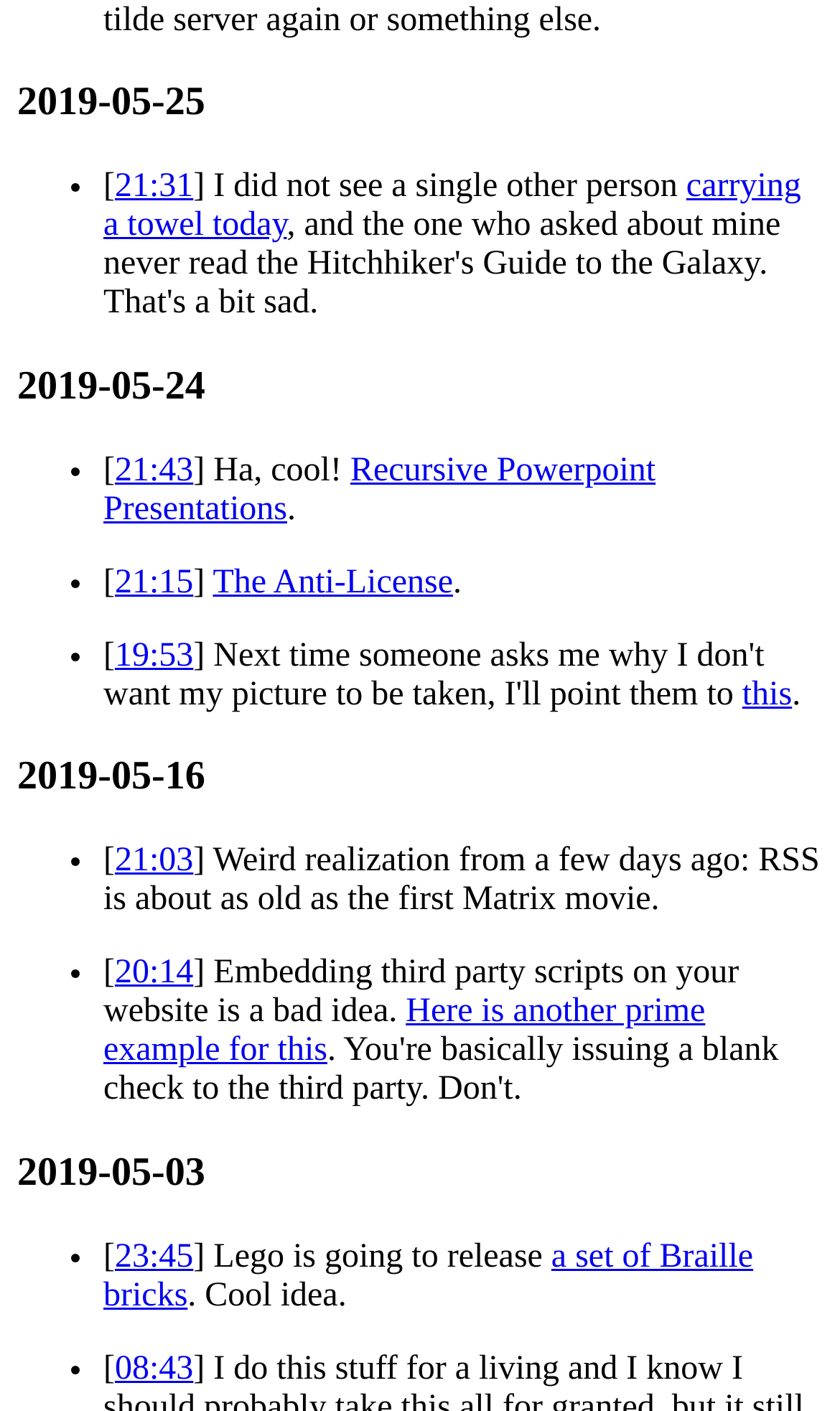Find the bounding box coordinates of the element to click in order to complete the given instruction: "Open the 'a set of Braille bricks' link."

[0.123, 0.877, 0.897, 0.931]